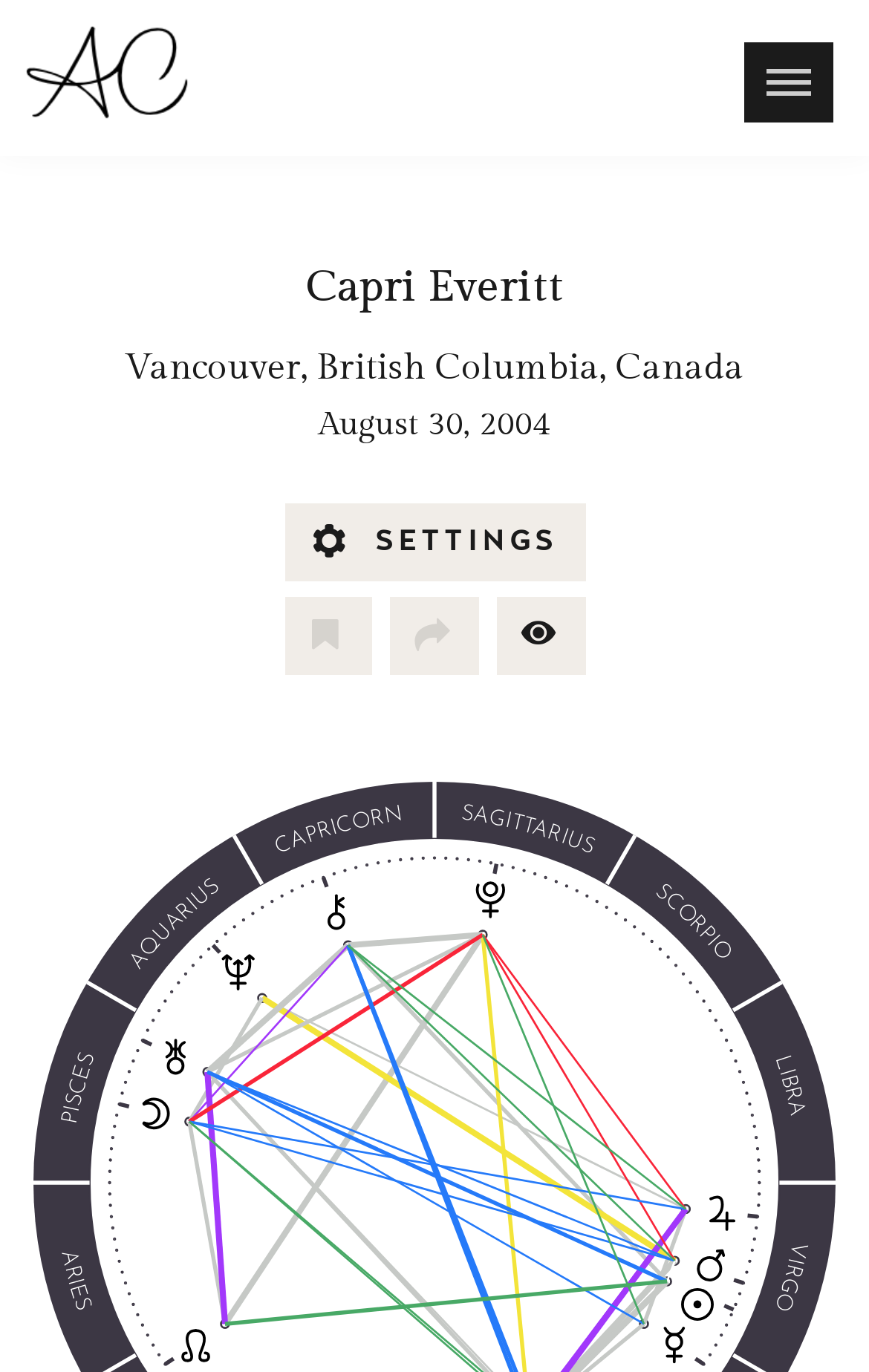Find and provide the bounding box coordinates for the UI element described with: "title="See chart aspect legend"".

[0.572, 0.435, 0.673, 0.492]